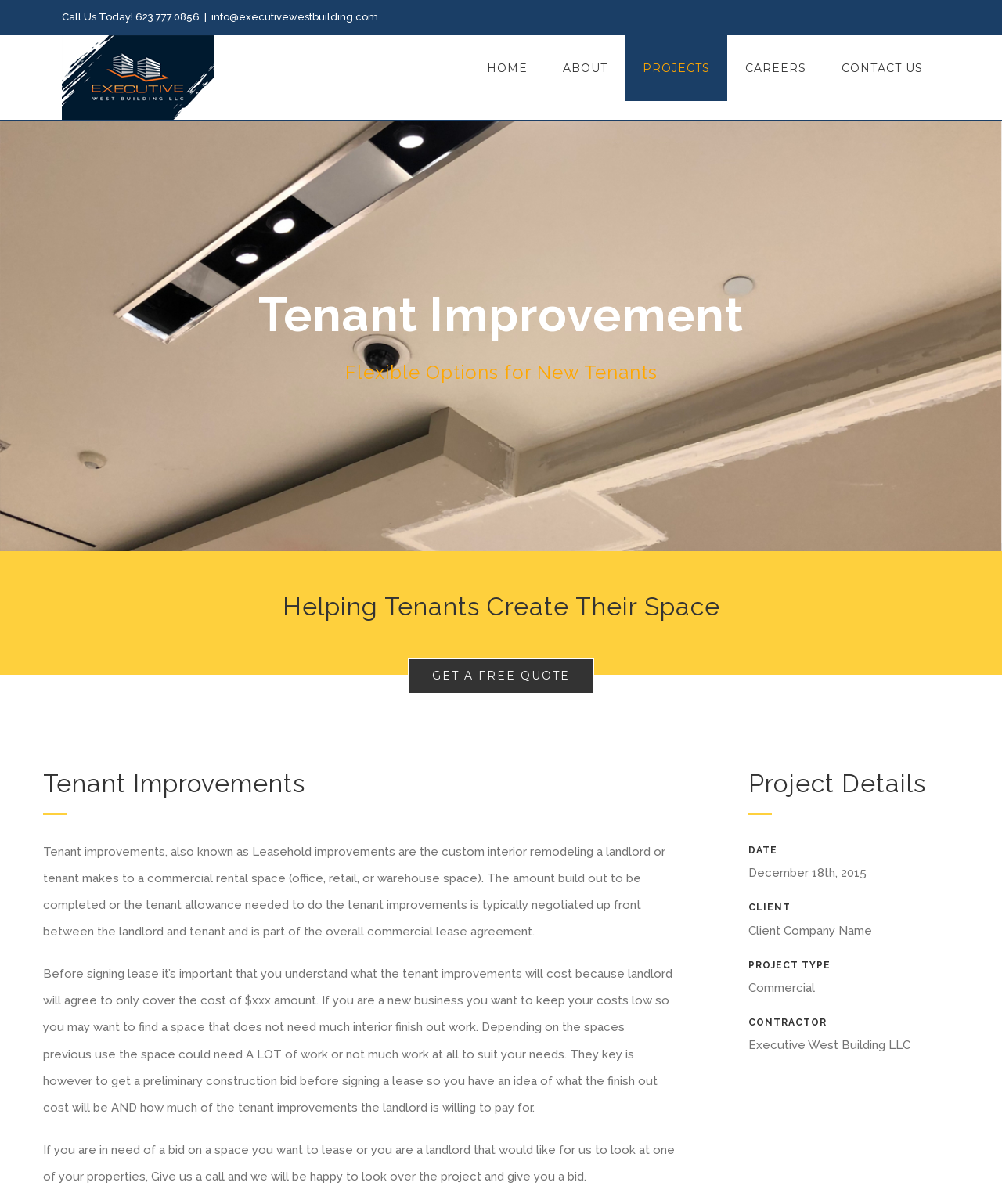Please find the bounding box for the UI component described as follows: "CONTACT US".

[0.822, 0.029, 0.938, 0.084]